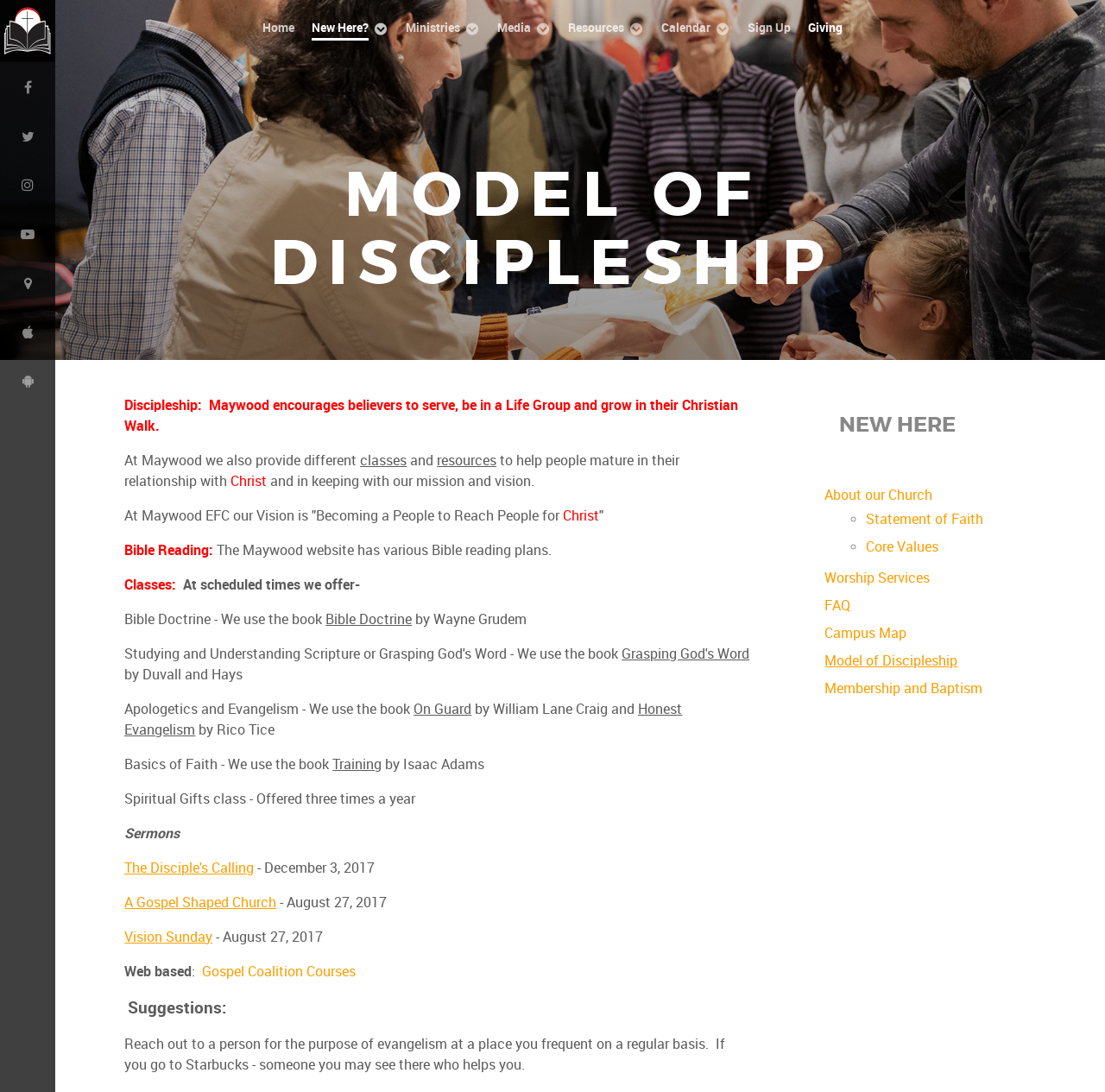How many times is the Spiritual Gifts class offered in a year?
Answer the question based on the image using a single word or a brief phrase.

3